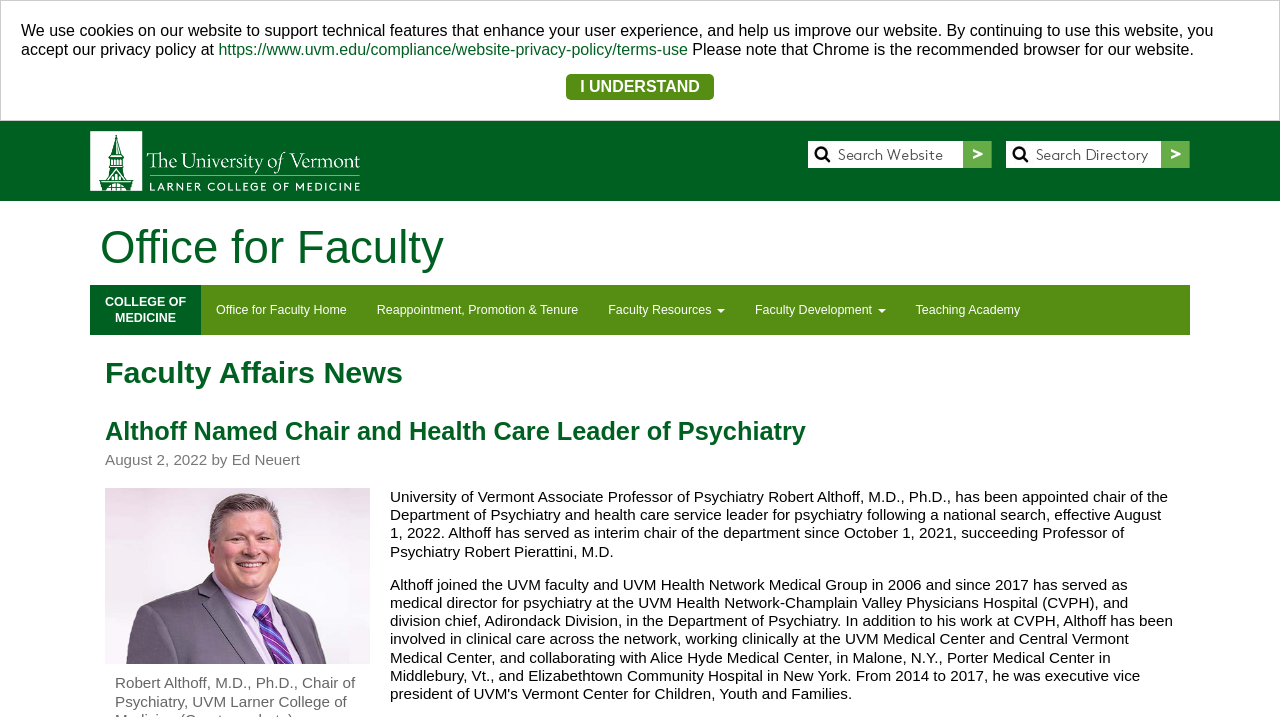Please find and generate the text of the main heading on the webpage.

Office for Faculty